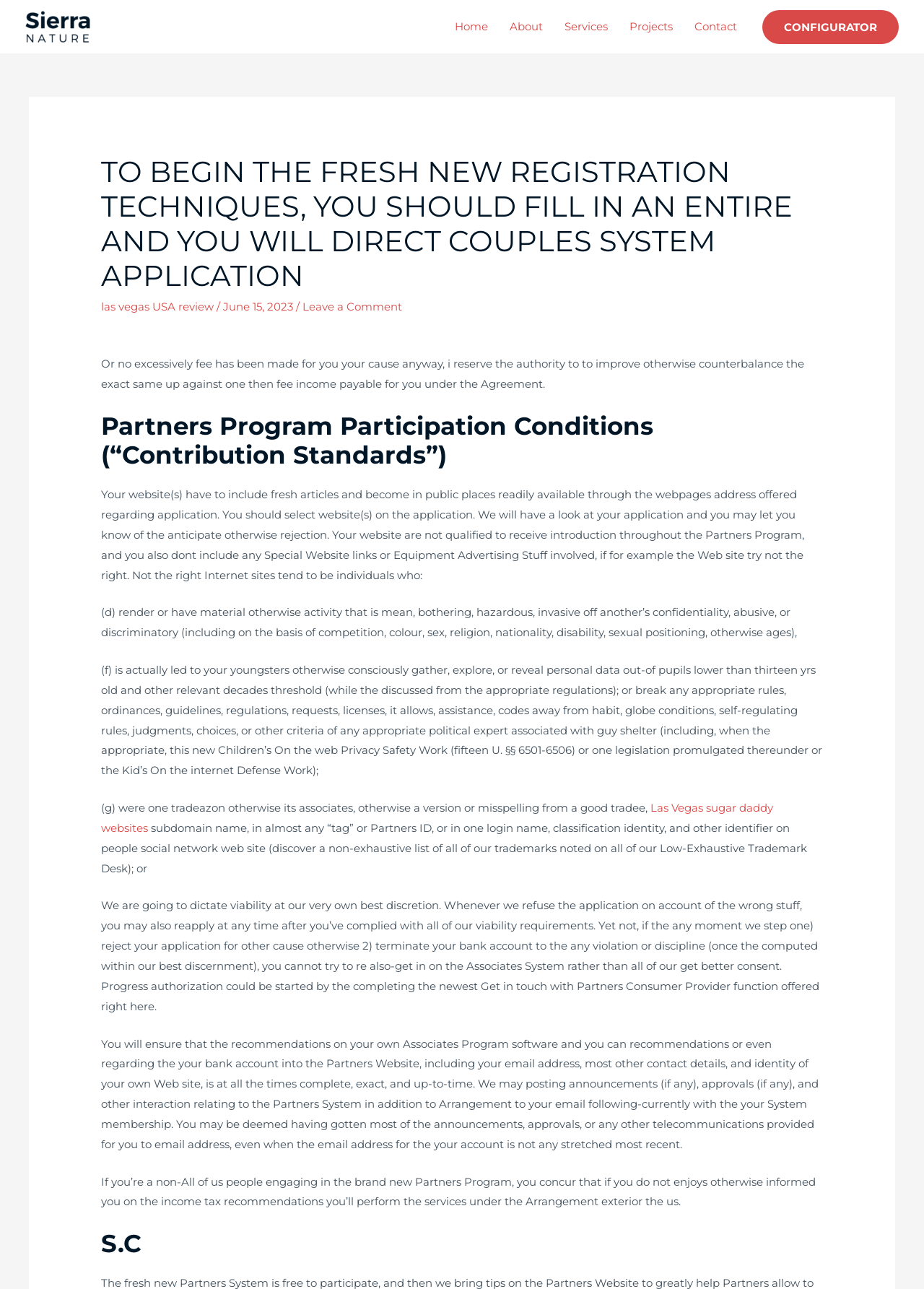Find the bounding box coordinates of the element to click in order to complete this instruction: "See the sample letter to credit bureaus". The bounding box coordinates must be four float numbers between 0 and 1, denoted as [left, top, right, bottom].

None